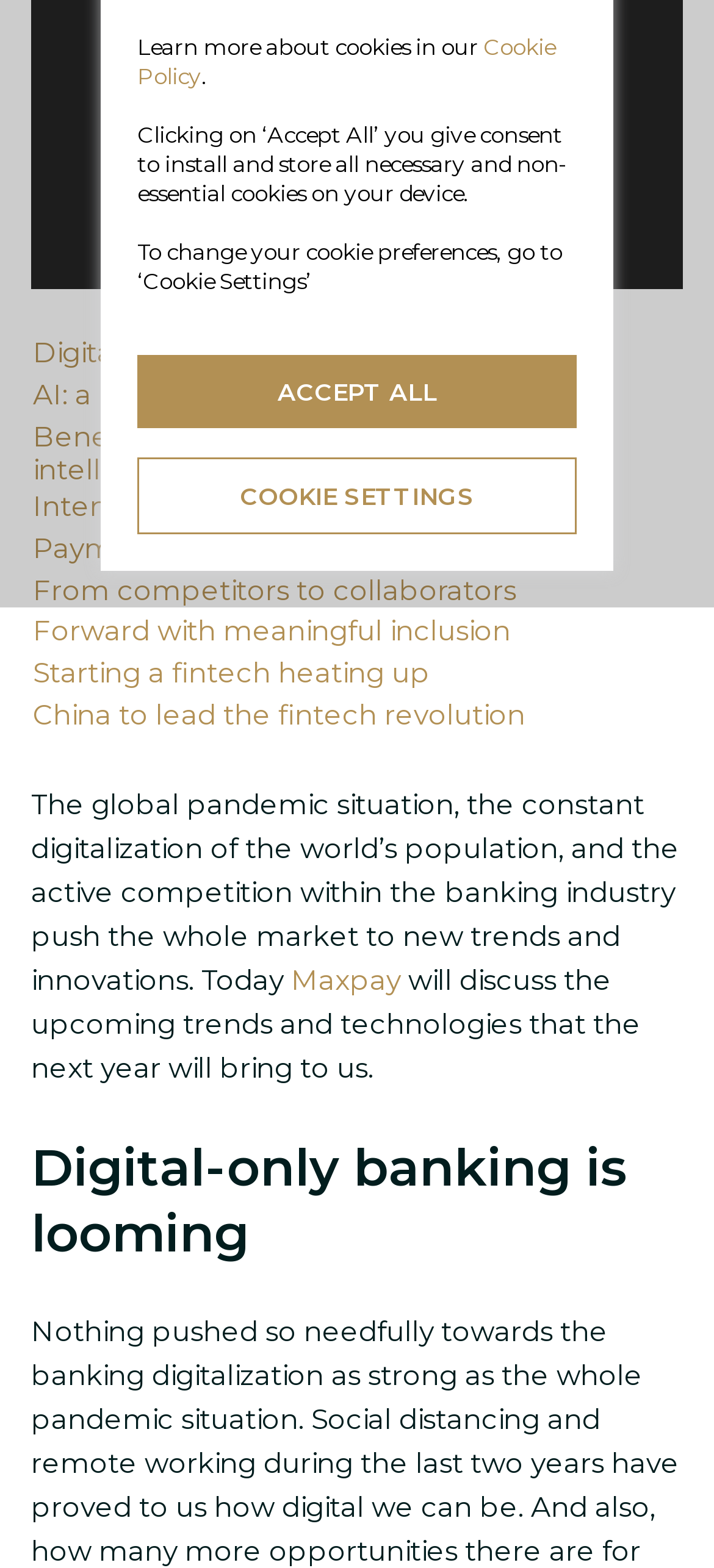Locate the UI element described by Digital-only banking is looming and provide its bounding box coordinates. Use the format (top-left x, top-left y, bottom-right x, bottom-right y) with all values as floating point numbers between 0 and 1.

[0.046, 0.215, 0.644, 0.236]